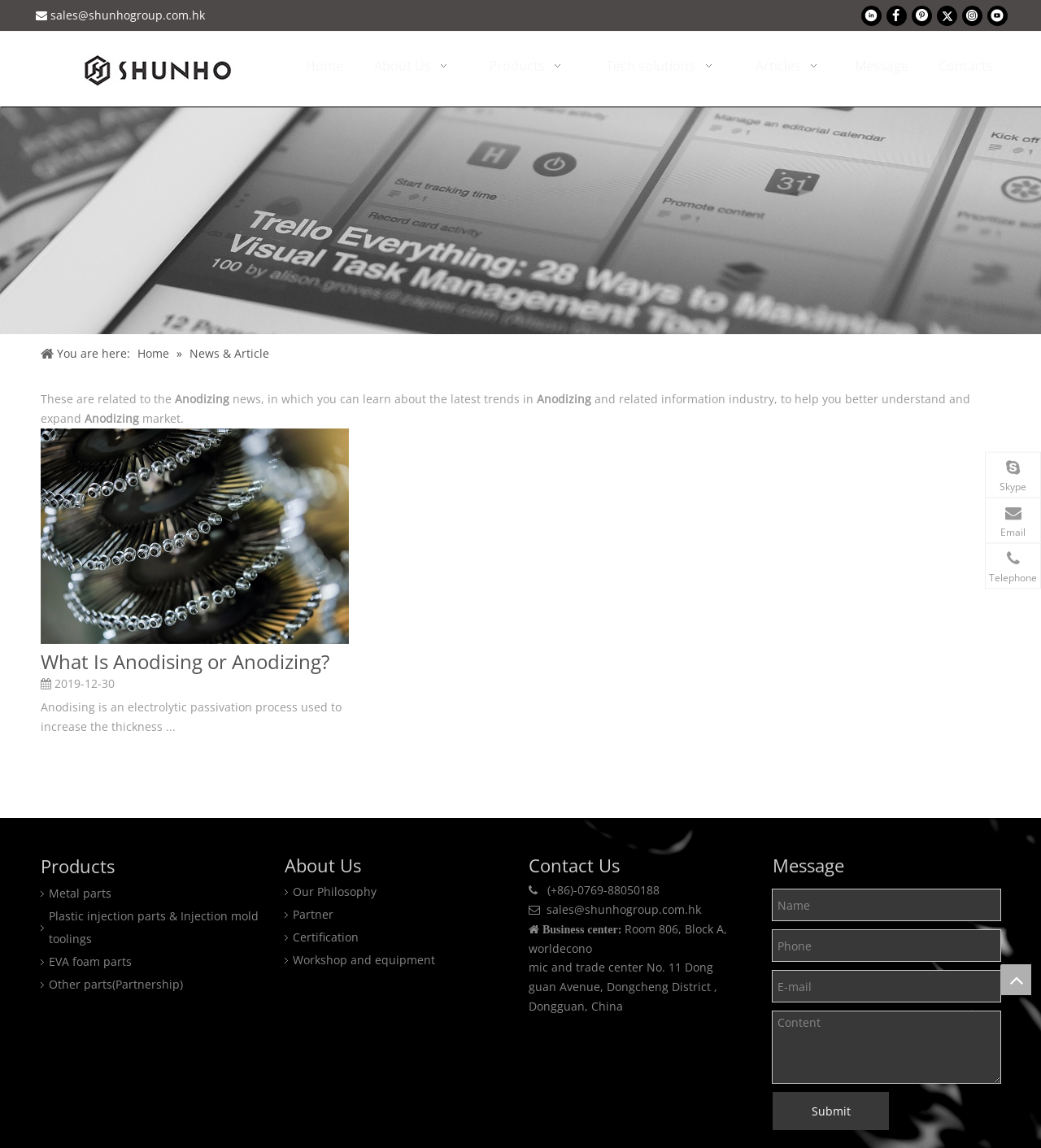Specify the bounding box coordinates for the region that must be clicked to perform the given instruction: "Click on the Home link".

[0.273, 0.04, 0.326, 0.075]